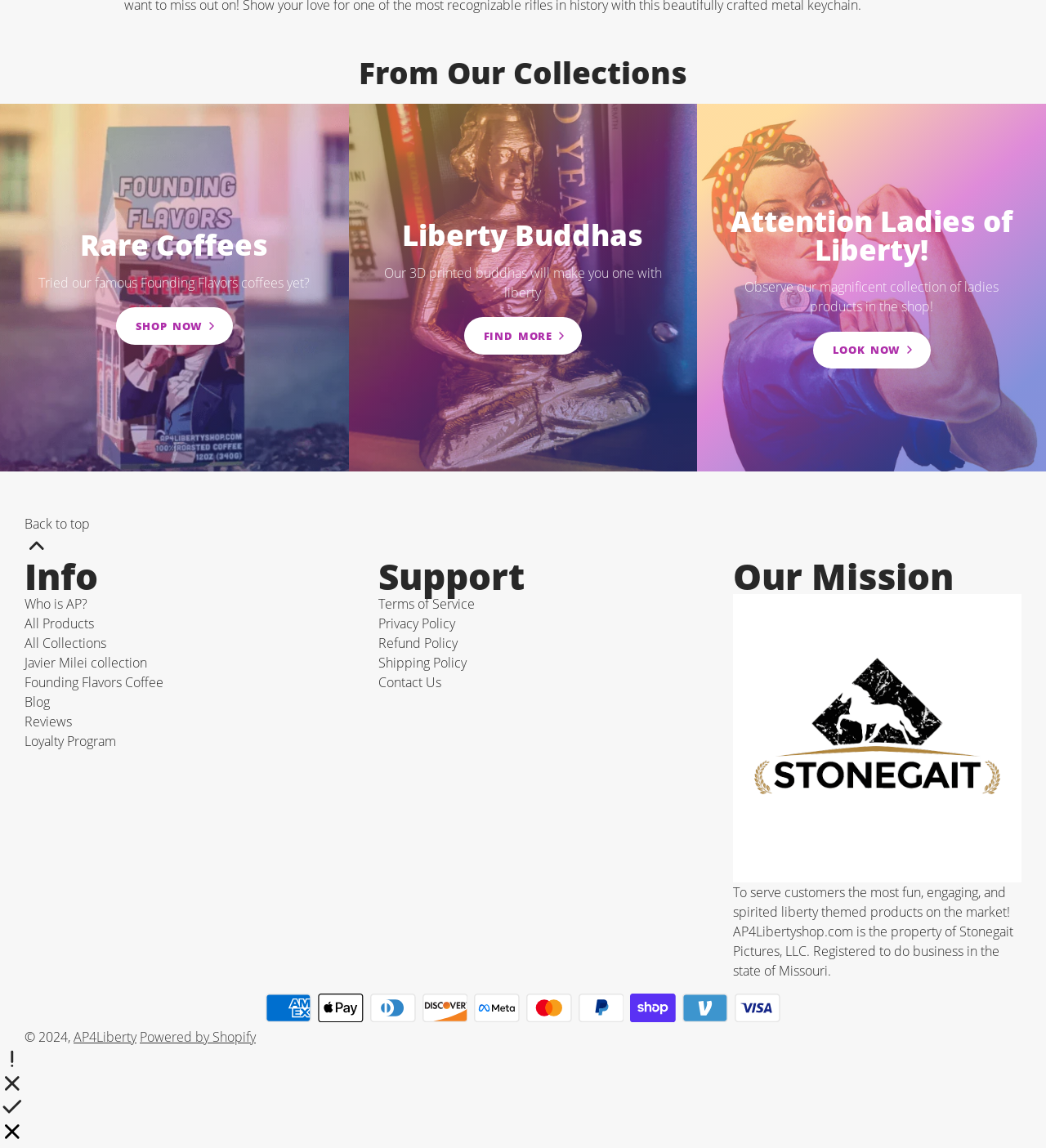Provide a brief response to the question below using one word or phrase:
How many links are there in the 'Info' section?

7